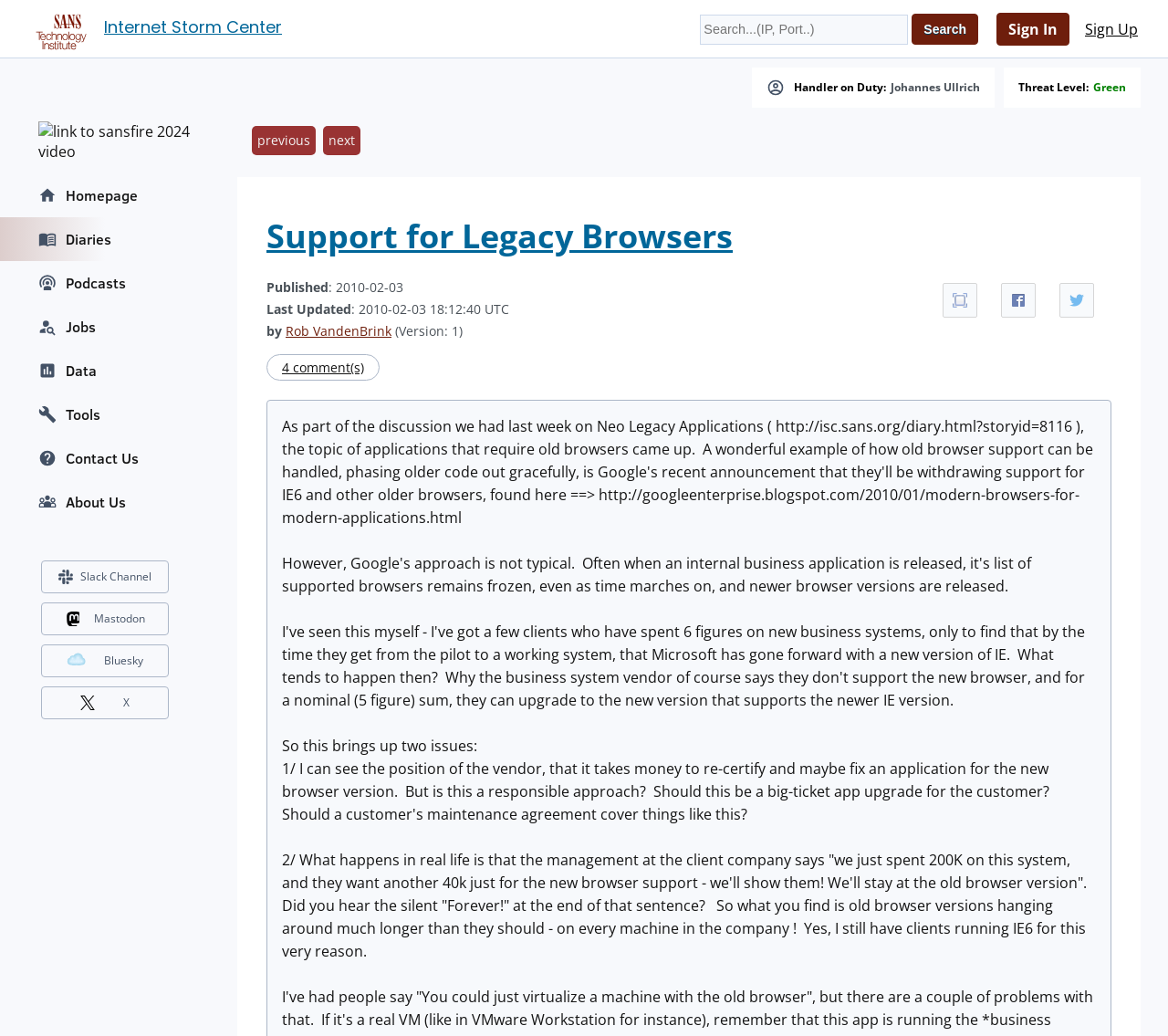What is the current threat level?
Based on the image, please offer an in-depth response to the question.

I found the answer by looking at the 'Threat Level:' text and the link next to it, which says 'Green'.